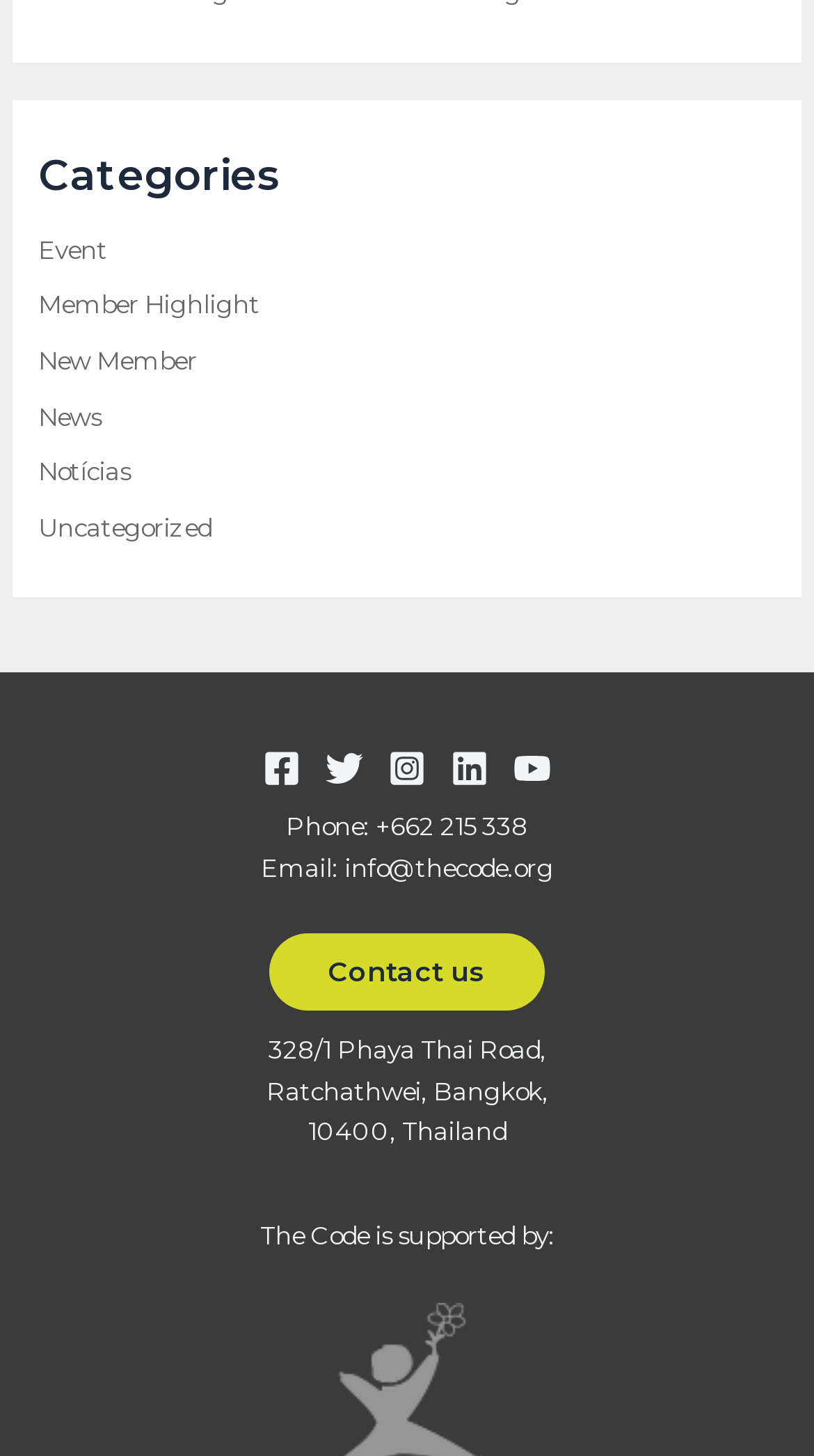What social media platforms are linked on the webpage?
Offer a detailed and full explanation in response to the question.

I found several link elements with image elements as children, which suggests that they are social media links. The text of the link elements indicates that the linked social media platforms are Facebook, Twitter, Instagram, Linkedin, and YouTube.